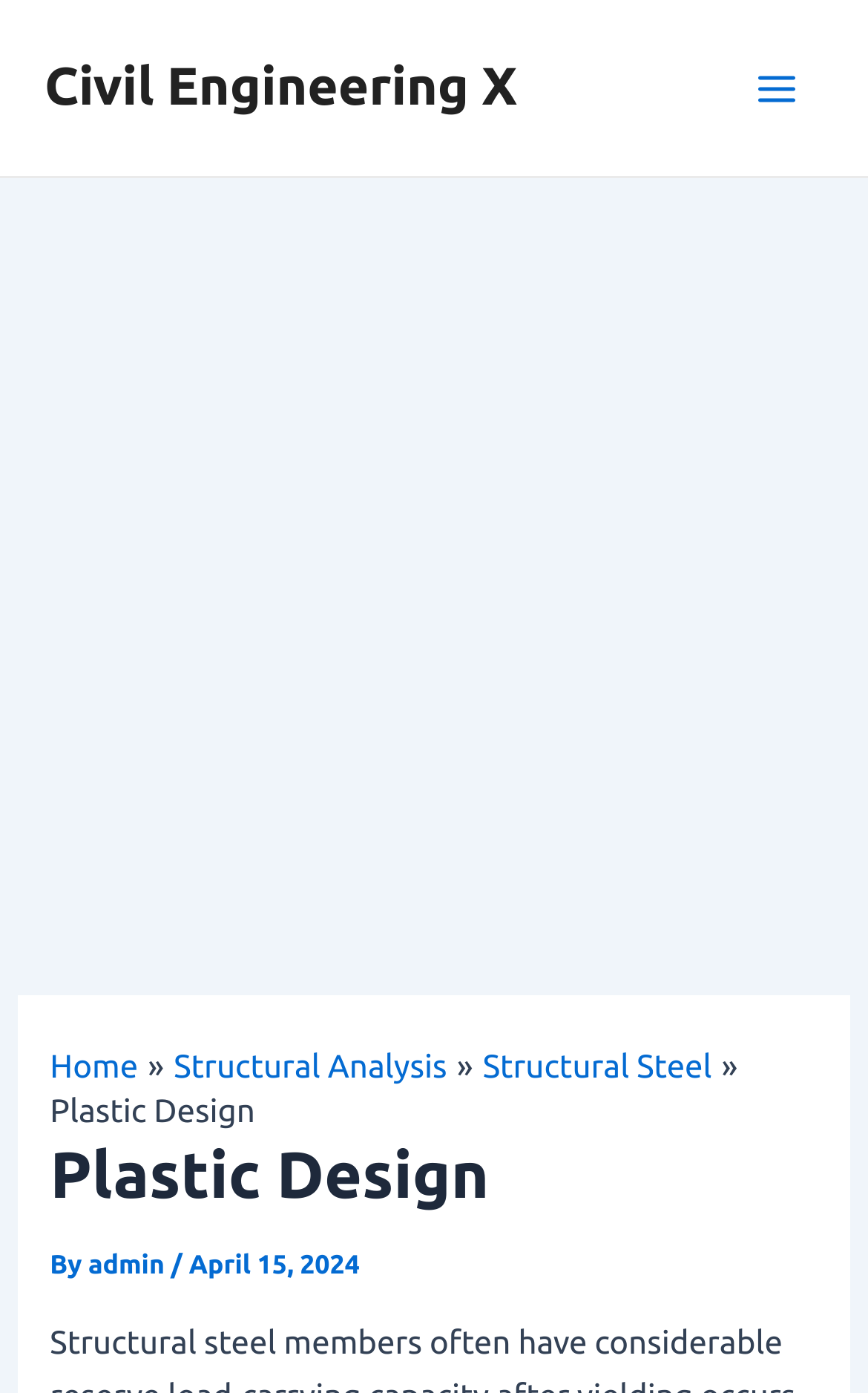Bounding box coordinates must be specified in the format (top-left x, top-left y, bottom-right x, bottom-right y). All values should be floating point numbers between 0 and 1. What are the bounding box coordinates of the UI element described as: Civil Engineering X

[0.051, 0.042, 0.596, 0.084]